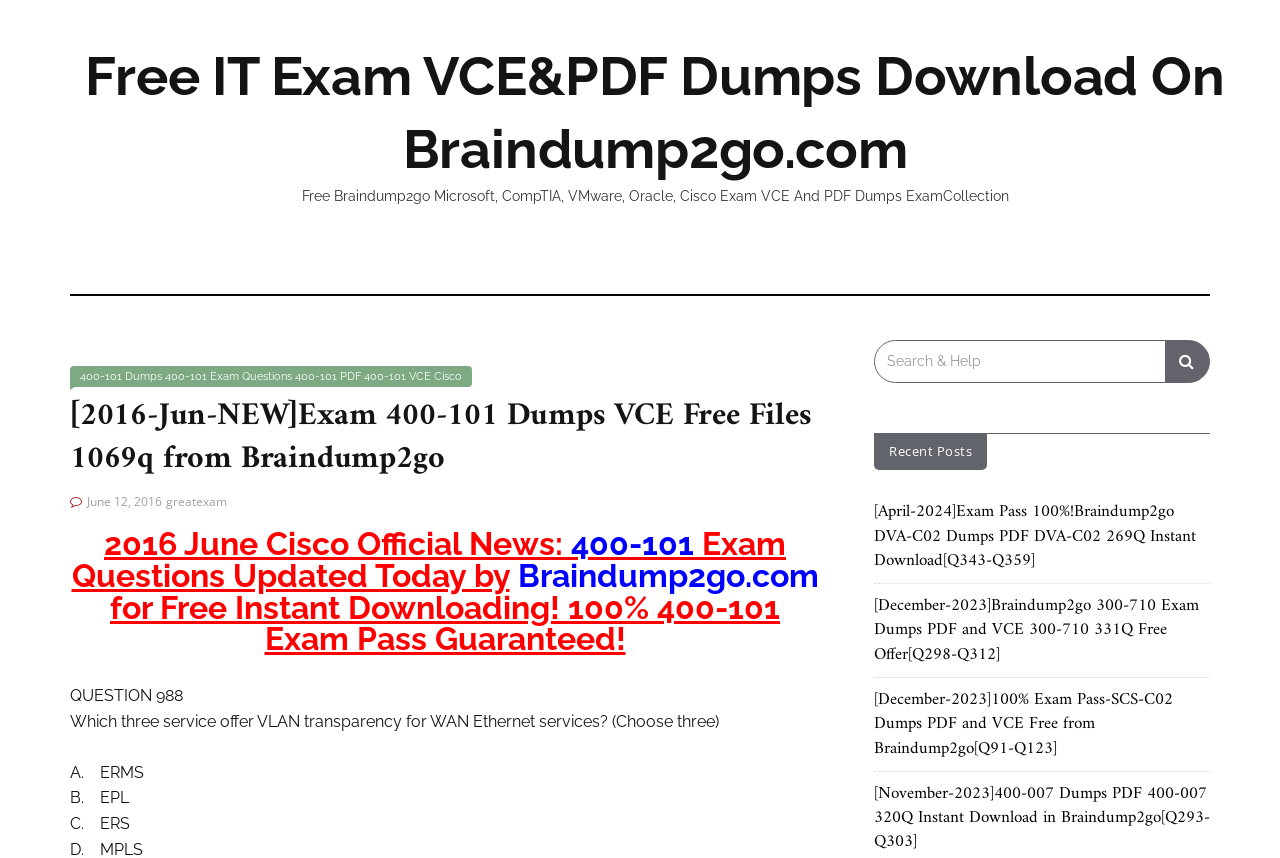Could you provide the bounding box coordinates for the portion of the screen to click to complete this instruction: "View recent posts"?

[0.695, 0.515, 0.759, 0.536]